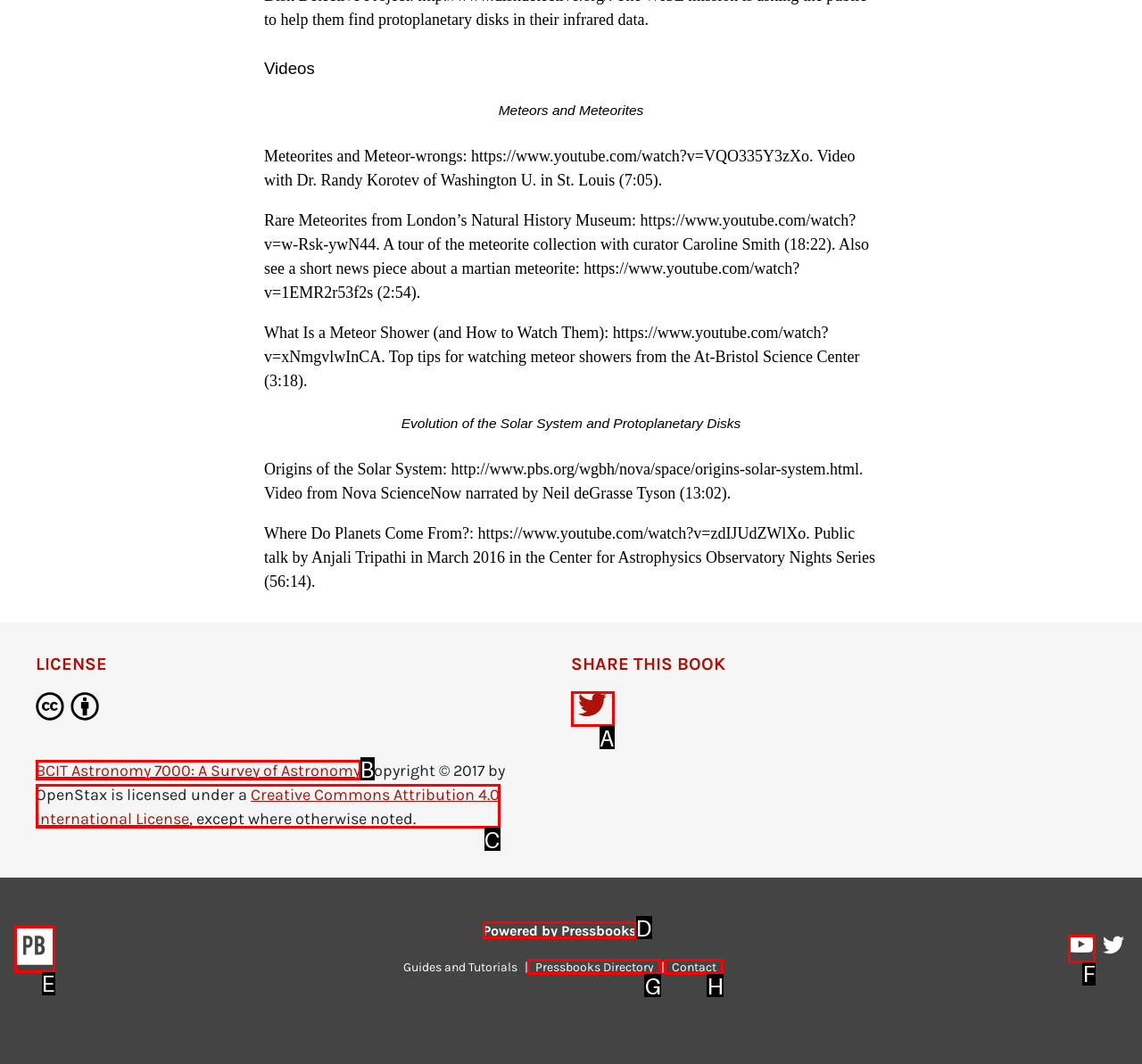Identify the letter of the UI element that corresponds to: A. Avtans MPhil
Respond with the letter of the option directly.

None